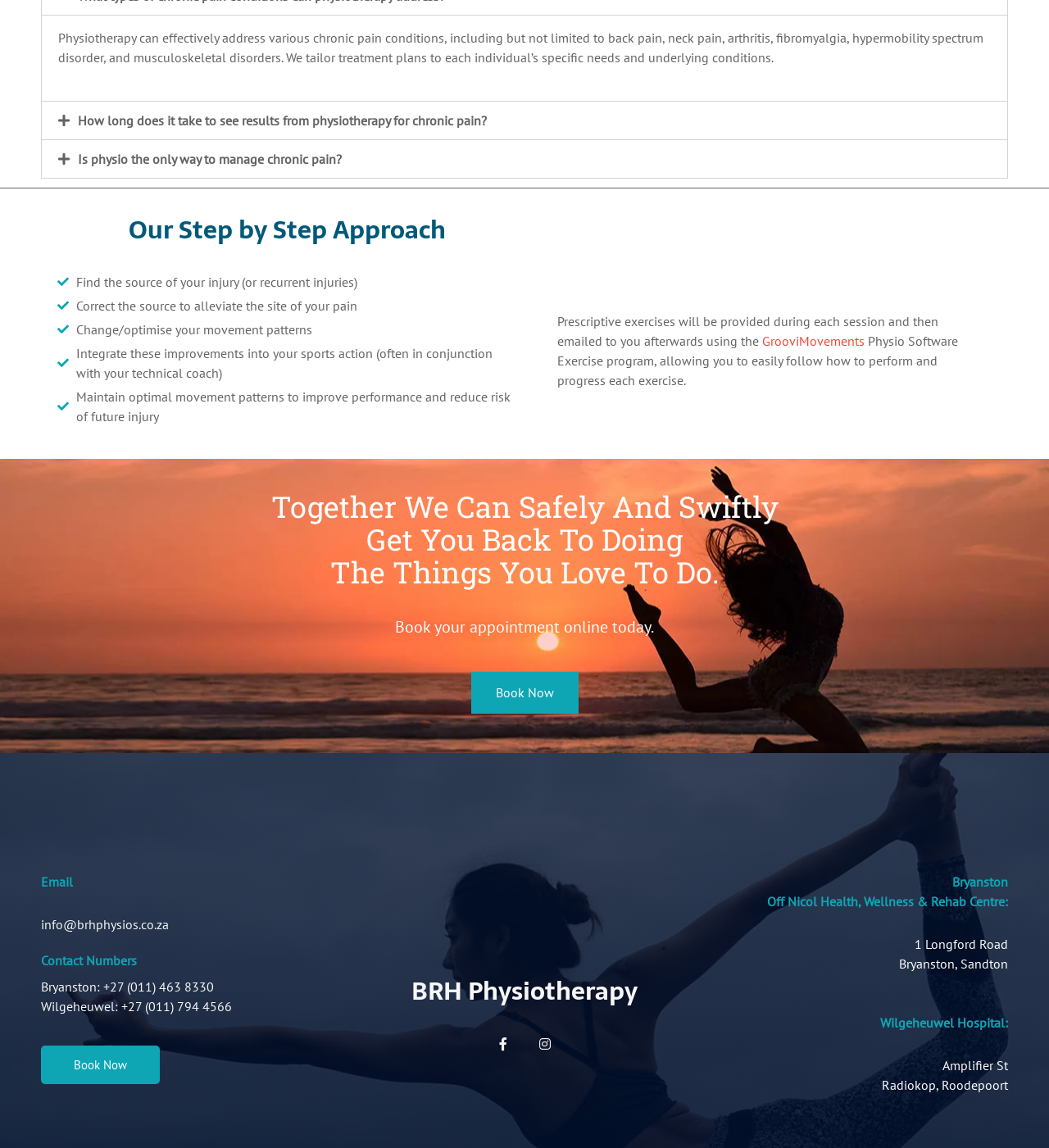Provide a short, one-word or phrase answer to the question below:
What is the name of the physio software exercise program?

GrooviMovements